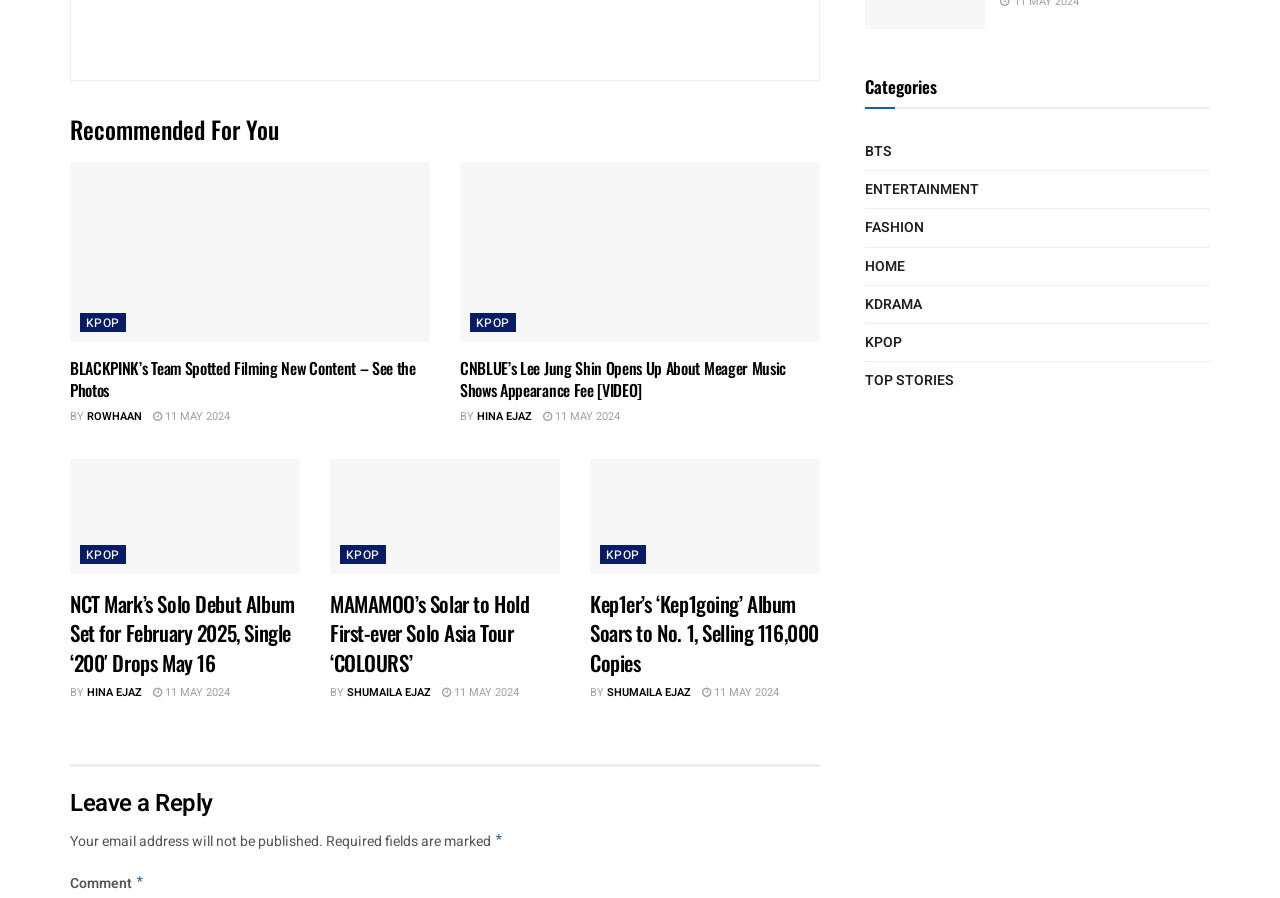Identify the bounding box coordinates of the clickable region necessary to fulfill the following instruction: "Leave a reply". The bounding box coordinates should be four float numbers between 0 and 1, i.e., [left, top, right, bottom].

[0.055, 0.877, 0.641, 0.914]